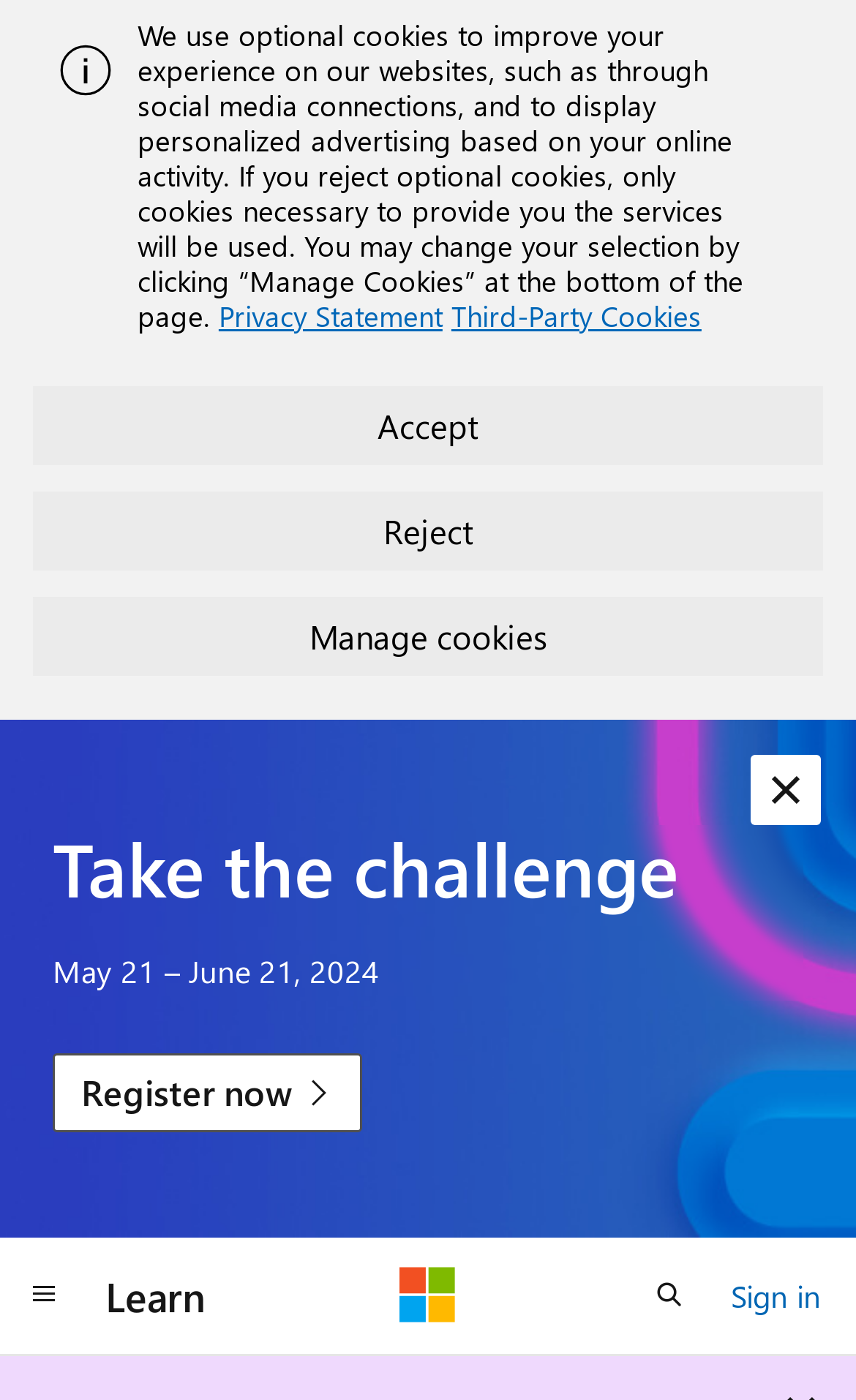What is the event mentioned on the webpage?
Answer the question with just one word or phrase using the image.

A challenge